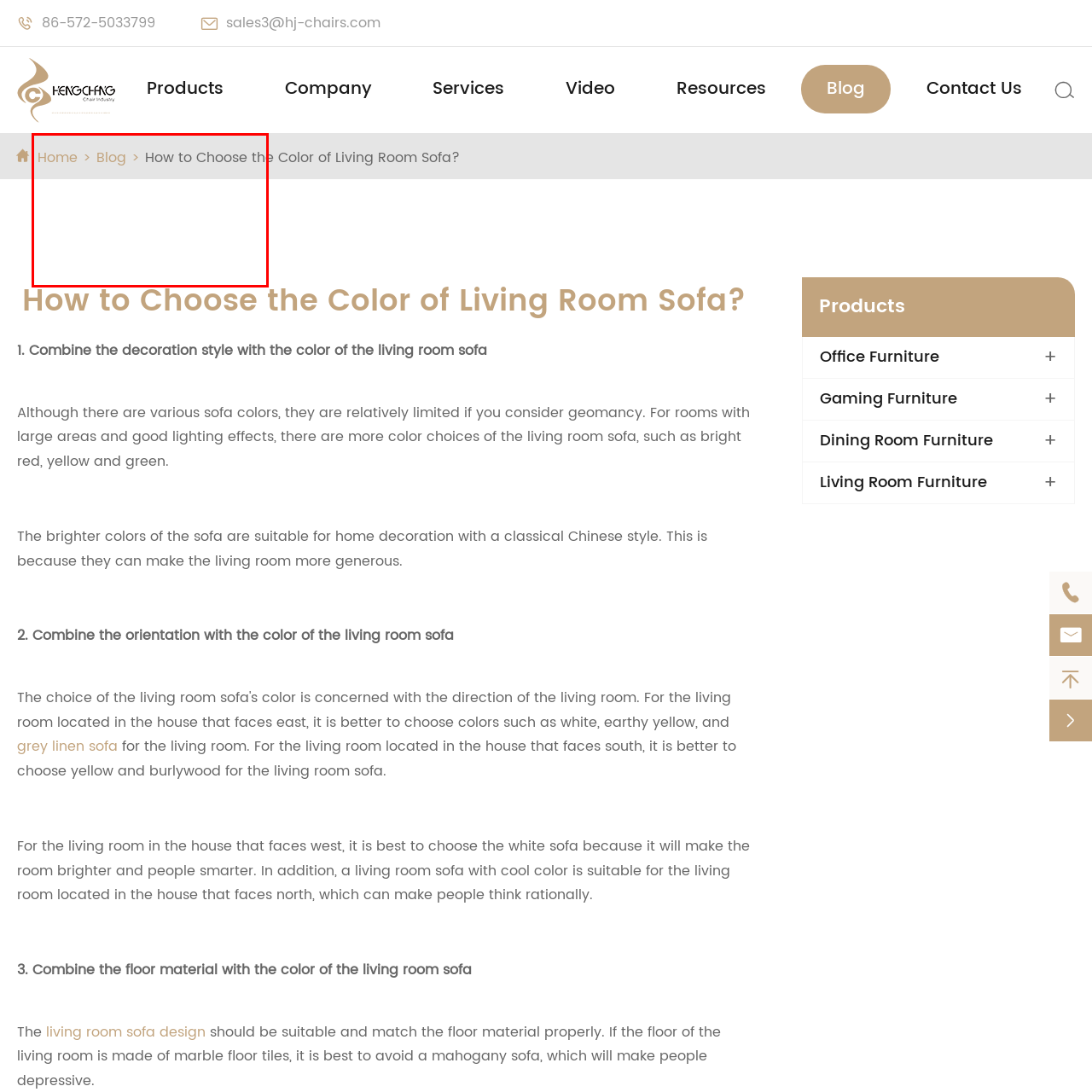Observe the highlighted image and answer the following: What is the main topic of the blog?

Sofa color selection